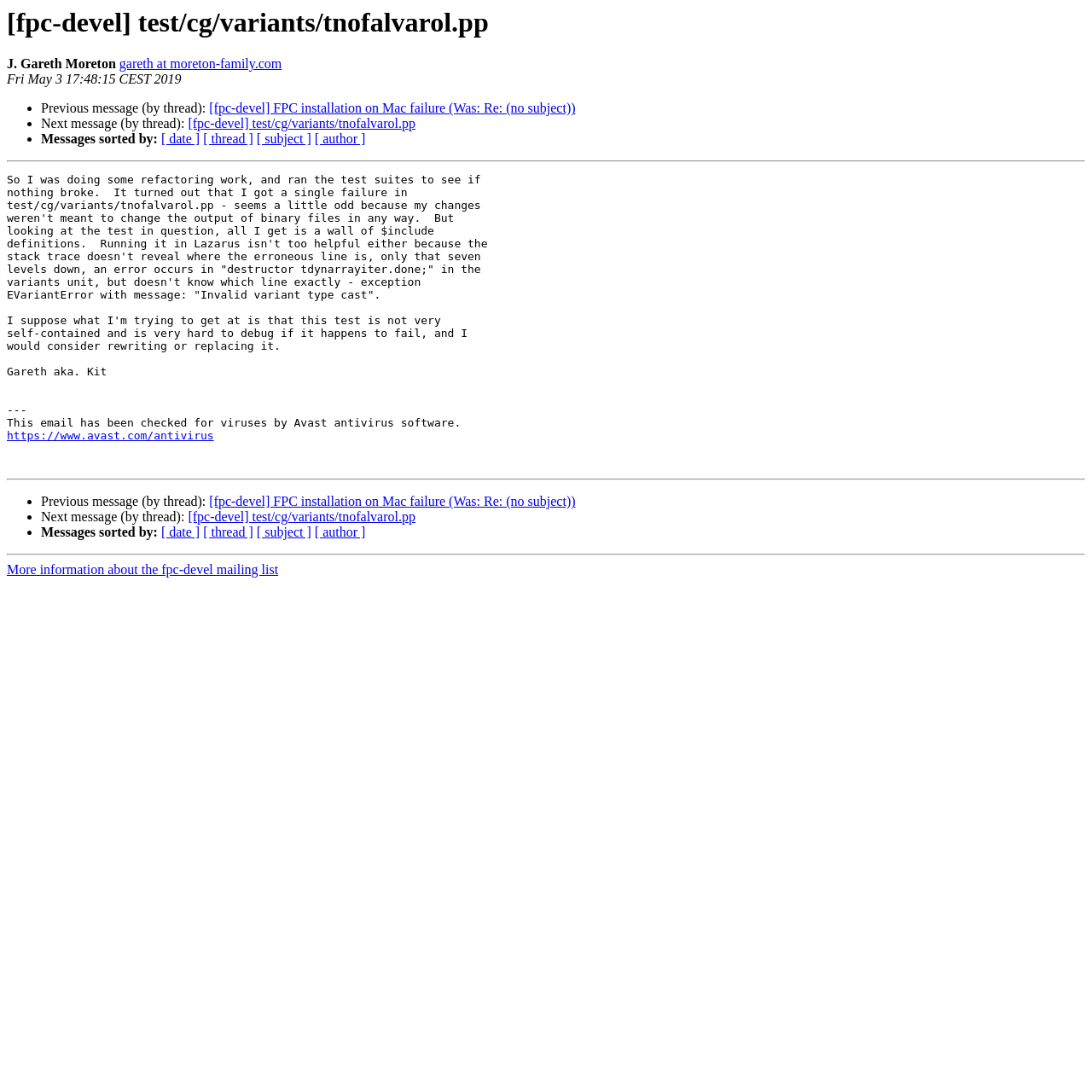Show the bounding box coordinates of the region that should be clicked to follow the instruction: "Check email for viruses."

[0.006, 0.393, 0.196, 0.405]